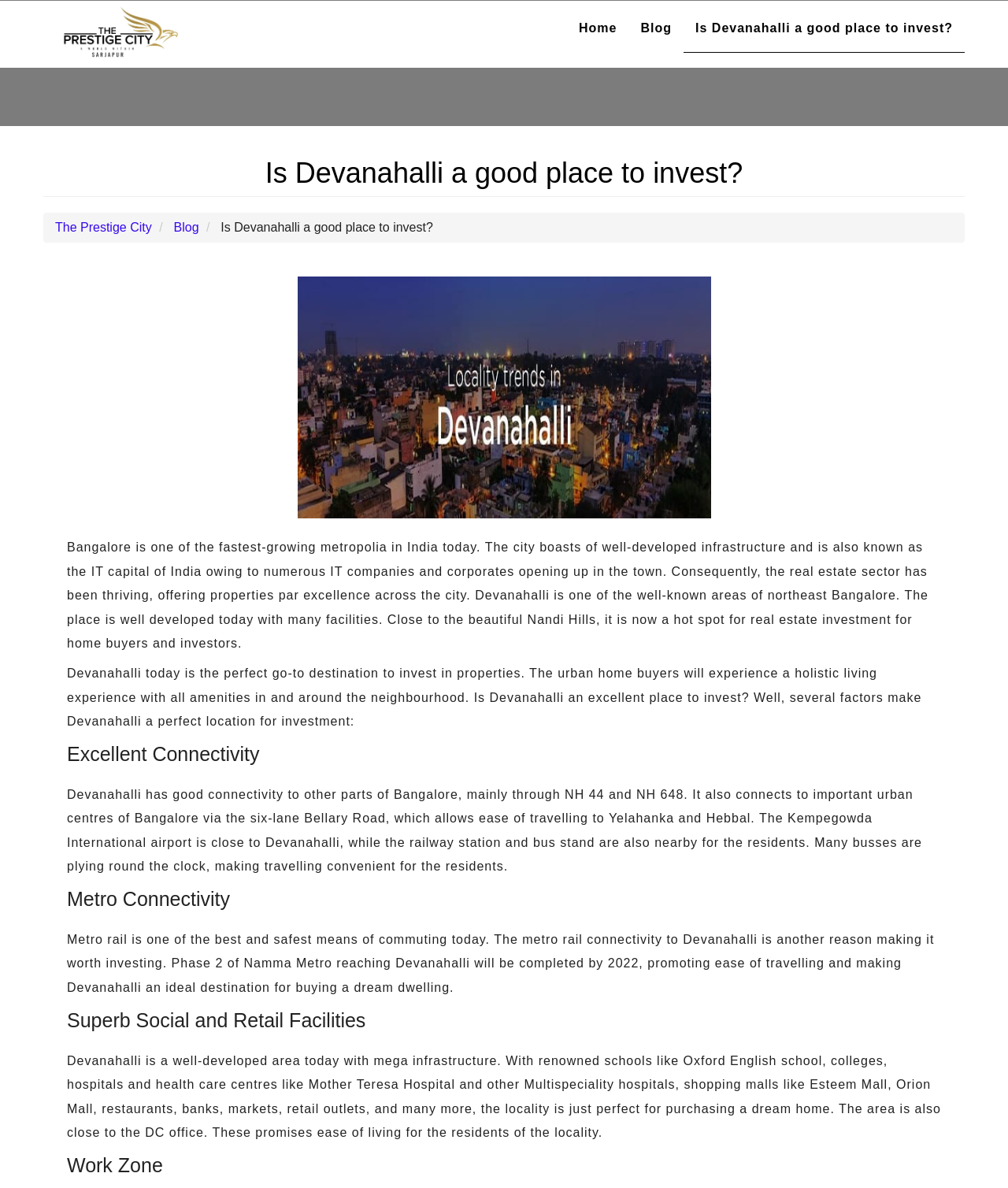Generate a comprehensive description of the contents of the webpage.

The webpage is about investing in properties in Devanahalli, a region in North Bangalore. At the top, there are four links: "Prestige City Sarjapur", "Home", "Blog", and "Is Devanahalli a good place to invest?" with an image of "Prestige City Sarjapur" located above the first link. 

Below these links, there is a heading "Is Devanahalli a good place to invest?" followed by a brief introduction to Bangalore and Devanahalli, highlighting the area's well-developed infrastructure and its potential for real estate investment. 

On the left side, there are two links: "The Prestige City" and "Blog", and a static text "Is Devanahalli a good place to invest?" above an image with the same description. 

The main content of the webpage is divided into four sections, each with a heading: "Excellent Connectivity", "Metro Connectivity", "Superb Social and Retail Facilities", and "Work Zone". These sections provide detailed information about the advantages of investing in Devanahalli, including its good connectivity to other parts of Bangalore, the upcoming metro rail connectivity, the availability of social and retail facilities, and its proximity to workplaces.